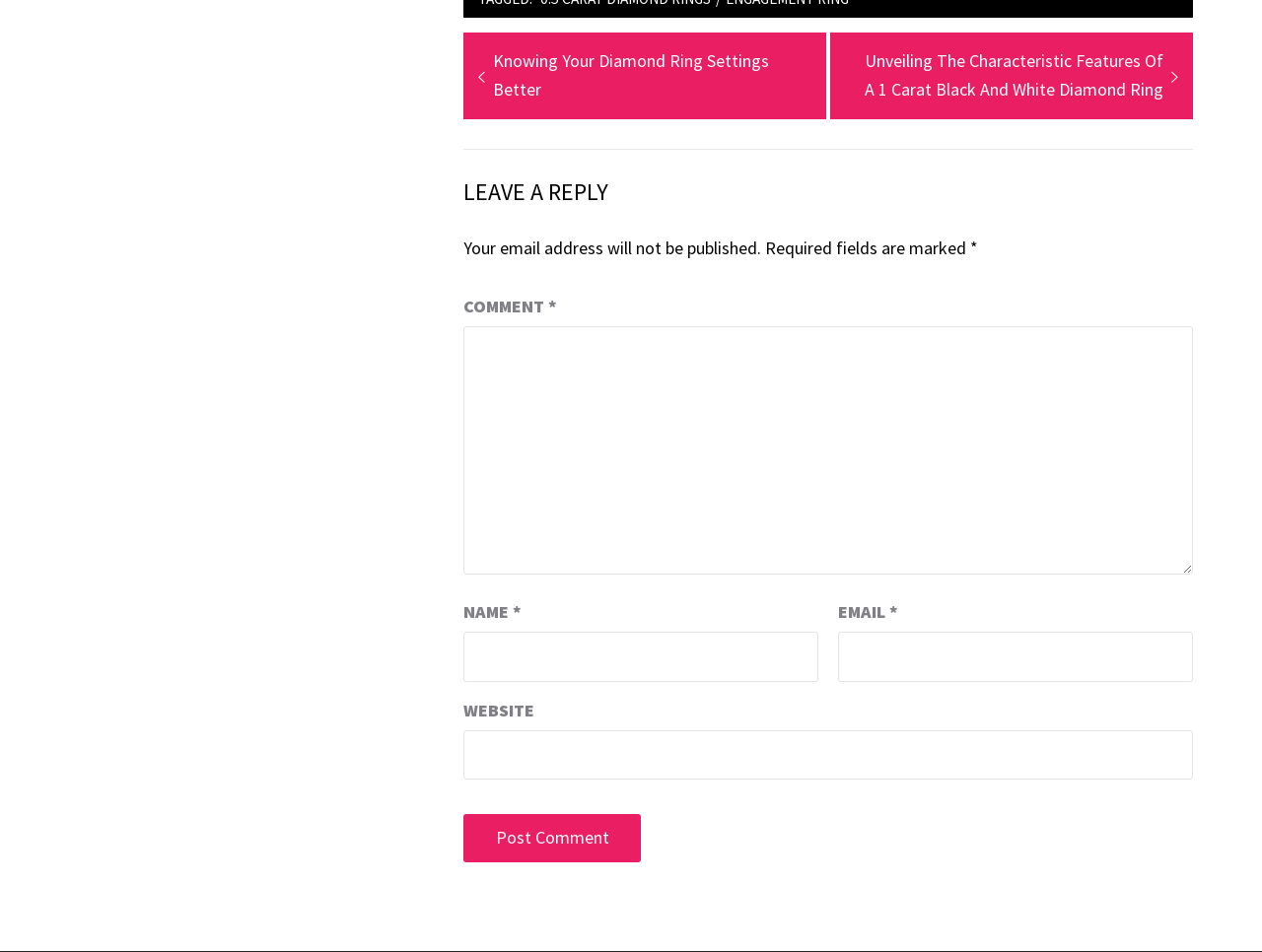Find the bounding box of the web element that fits this description: "parent_node: EMAIL * aria-describedby="email-notes" name="email"".

[0.664, 0.663, 0.945, 0.716]